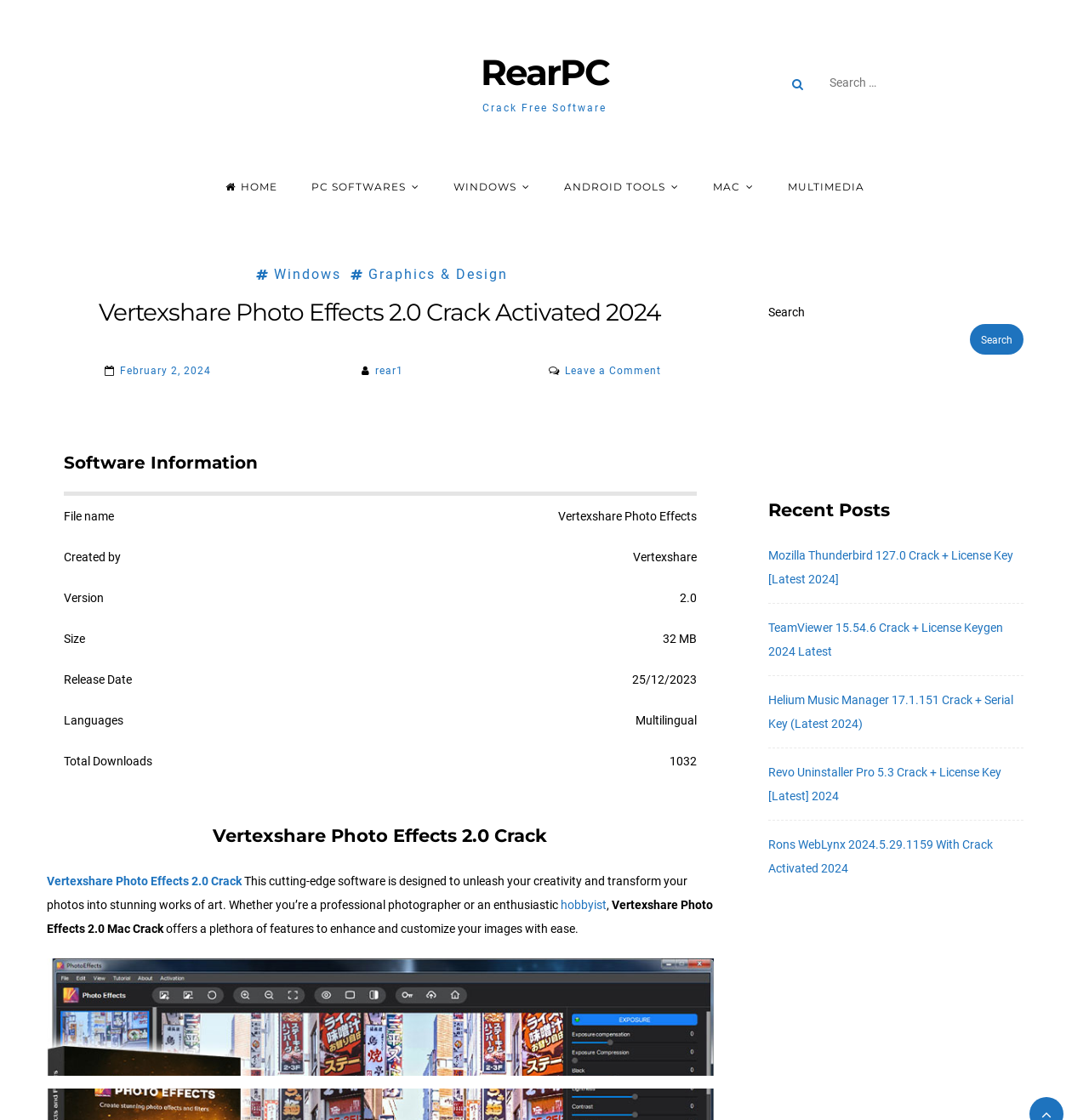Extract the top-level heading from the webpage and provide its text.

Vertexshare Photo Effects 2.0 Crack Activated 2024